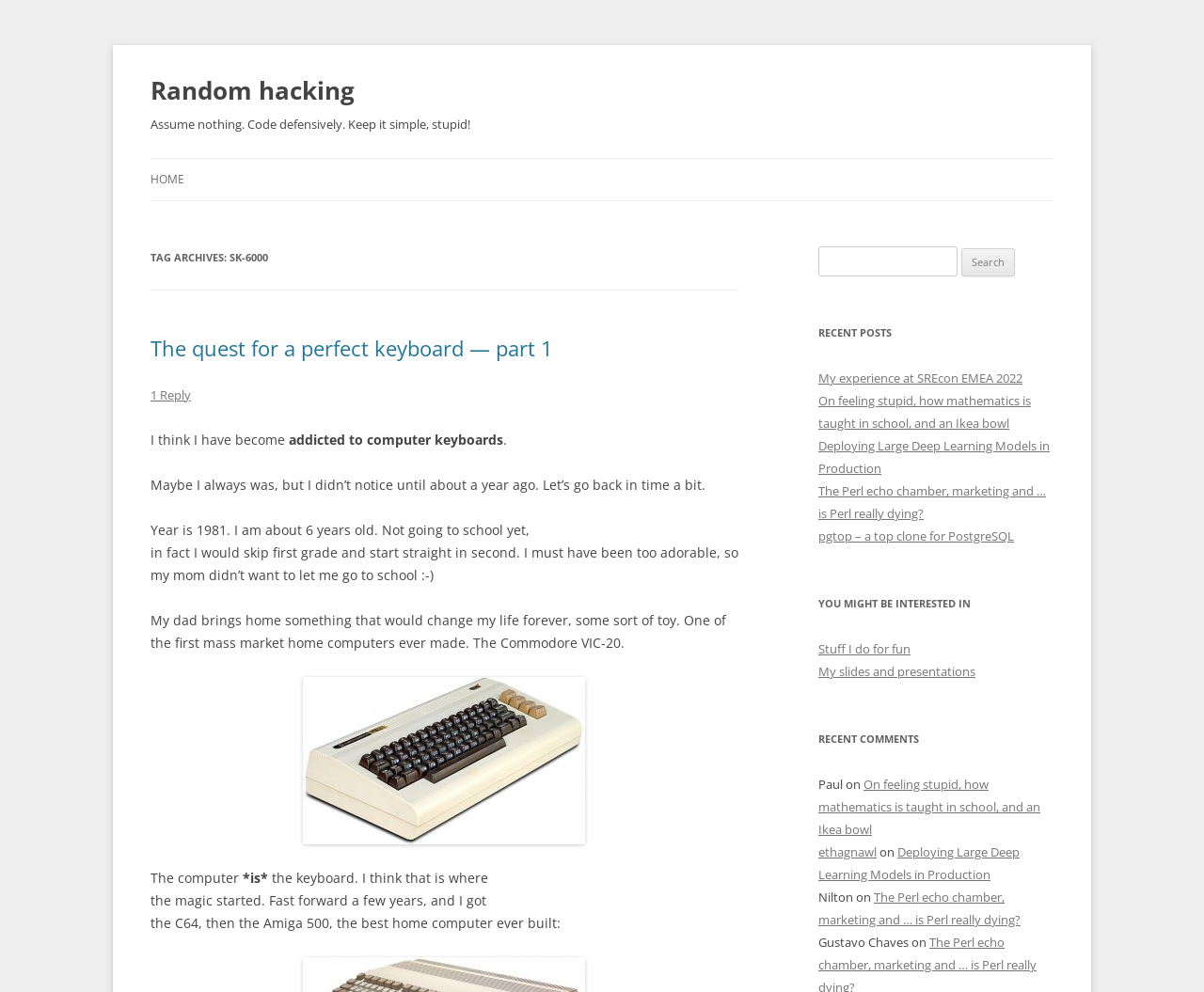Answer the question briefly using a single word or phrase: 
What is the main topic of the webpage?

Random hacking